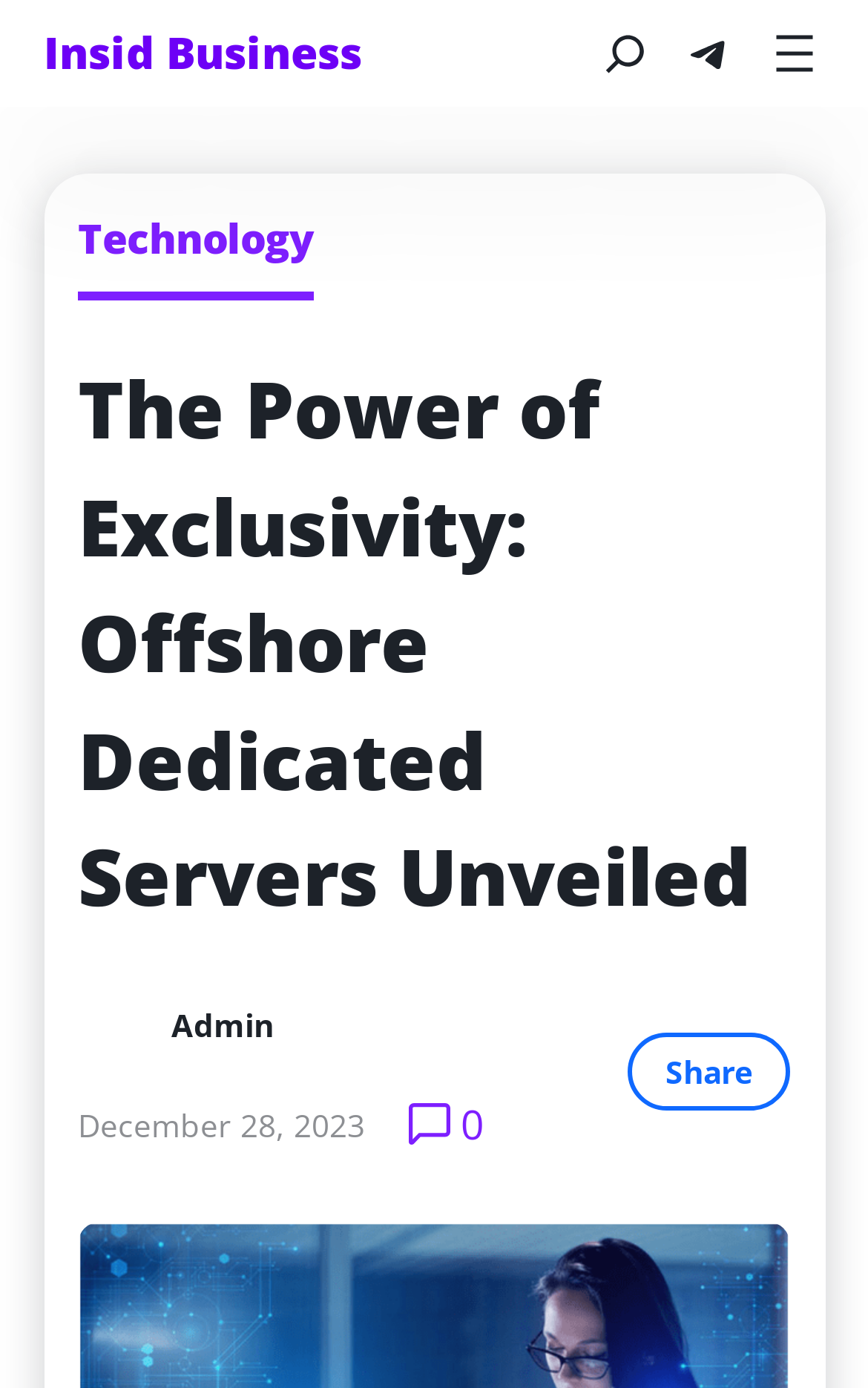What type of servers are unveiled?
Based on the image, answer the question with as much detail as possible.

From the main heading 'The Power of Exclusivity: Offshore Dedicated Servers Unveiled', we can infer that the webpage is about unveiling offshore dedicated servers.